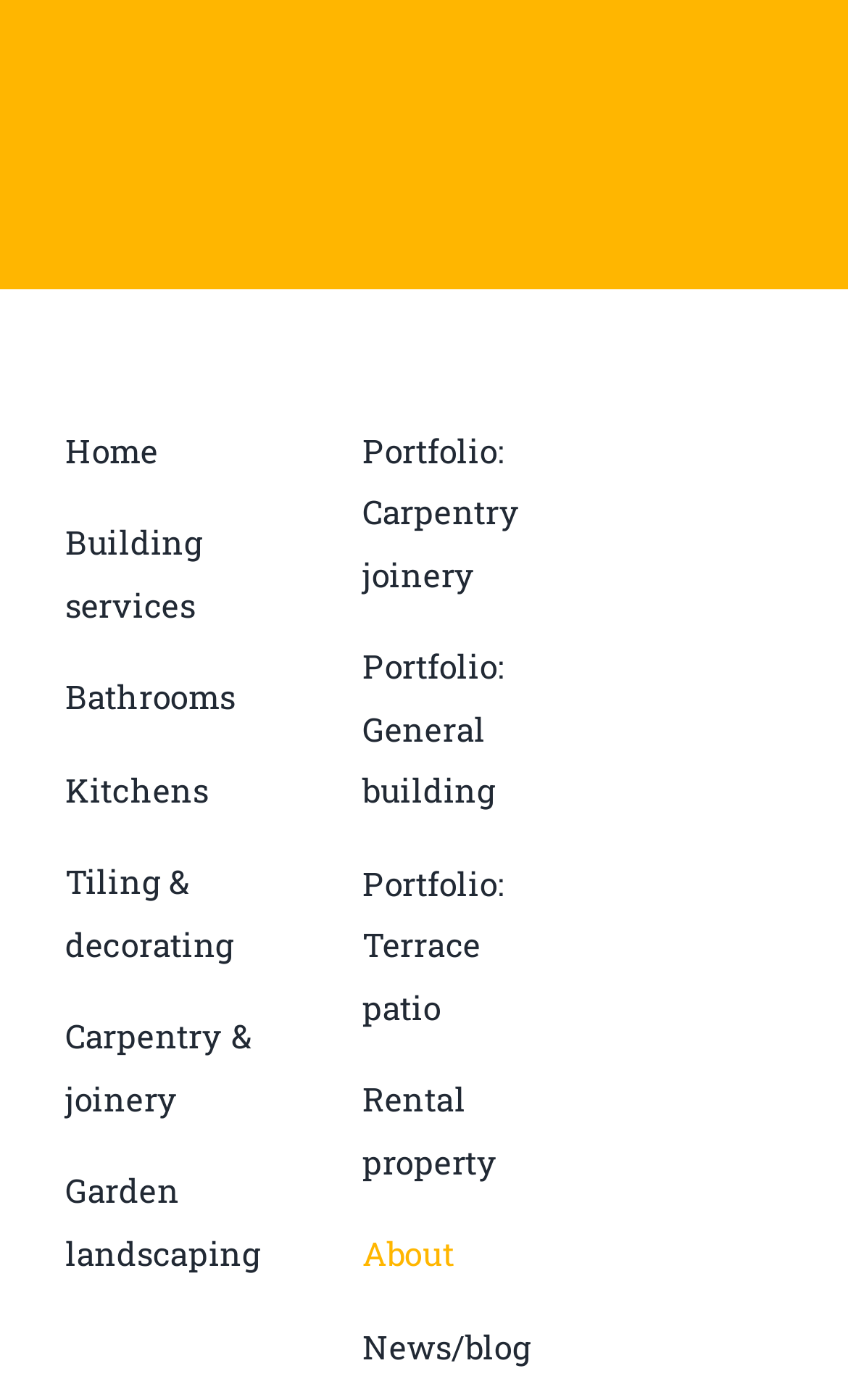Please determine the bounding box coordinates of the clickable area required to carry out the following instruction: "go to home page". The coordinates must be four float numbers between 0 and 1, represented as [left, top, right, bottom].

[0.077, 0.3, 0.307, 0.344]